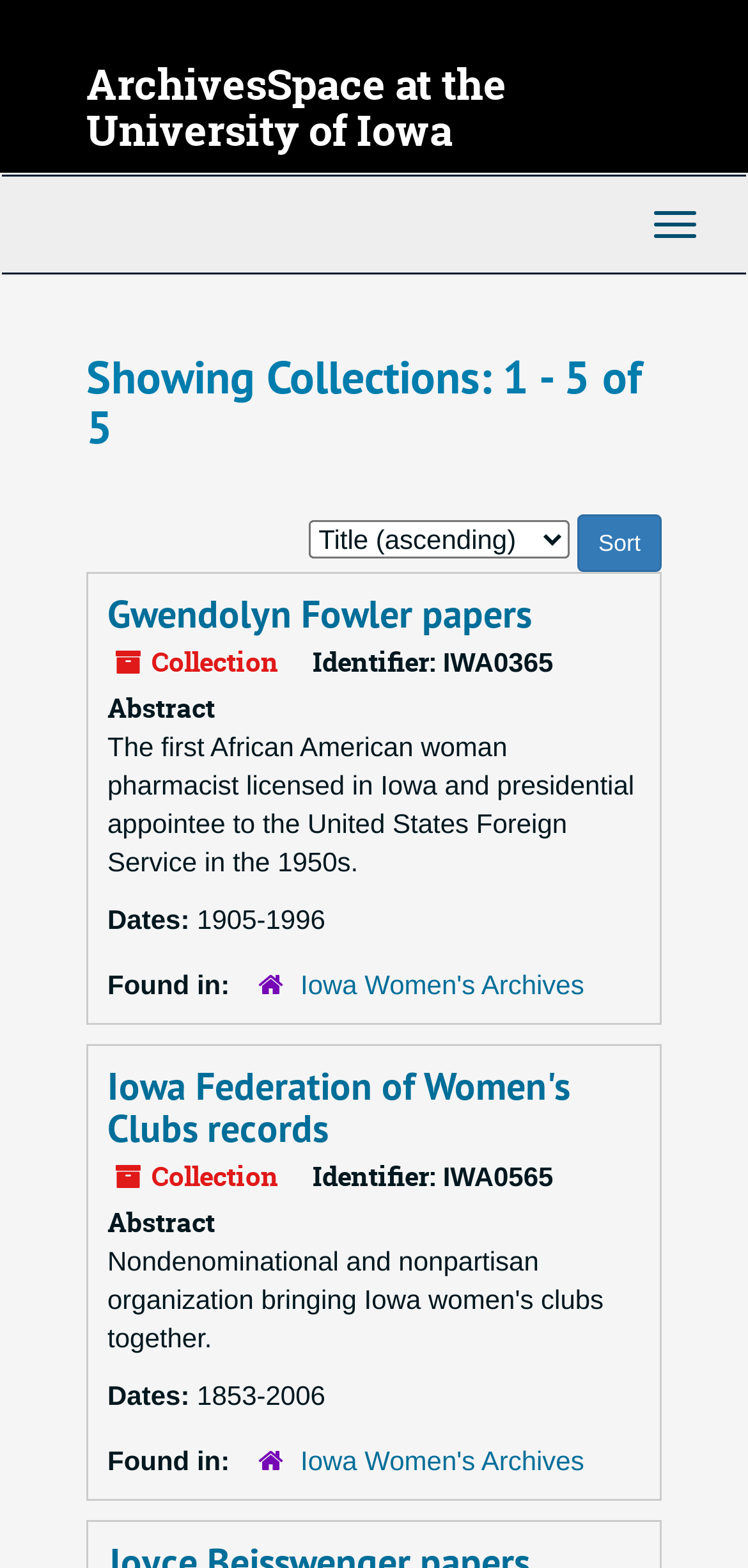Please locate the bounding box coordinates of the element that needs to be clicked to achieve the following instruction: "Enter your name". The coordinates should be four float numbers between 0 and 1, i.e., [left, top, right, bottom].

None